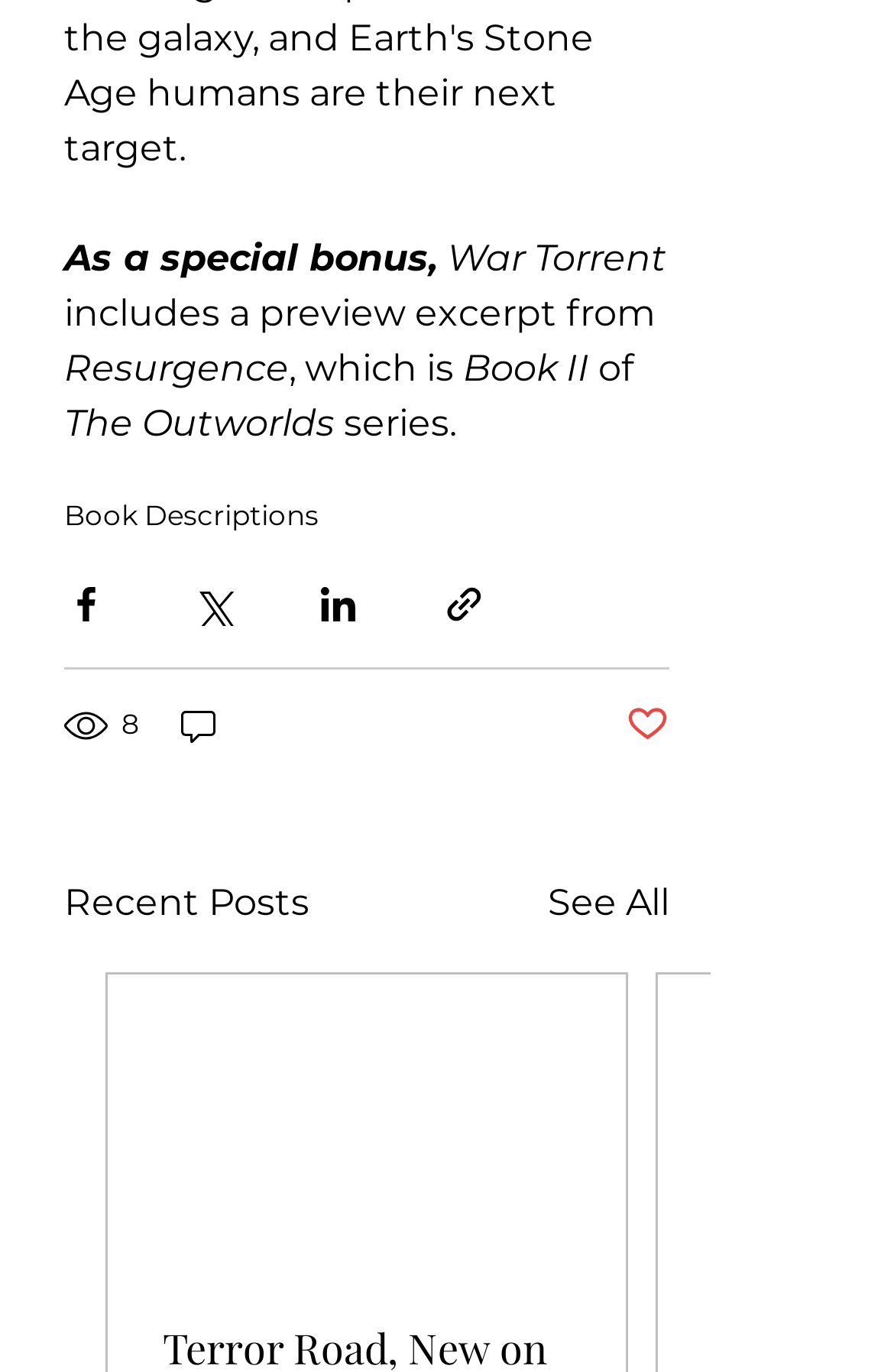Using the information from the screenshot, answer the following question thoroughly:
How many views does the post have?

The number of views can be found in the generic element '8 views' with bounding box coordinates [0.072, 0.511, 0.162, 0.546].